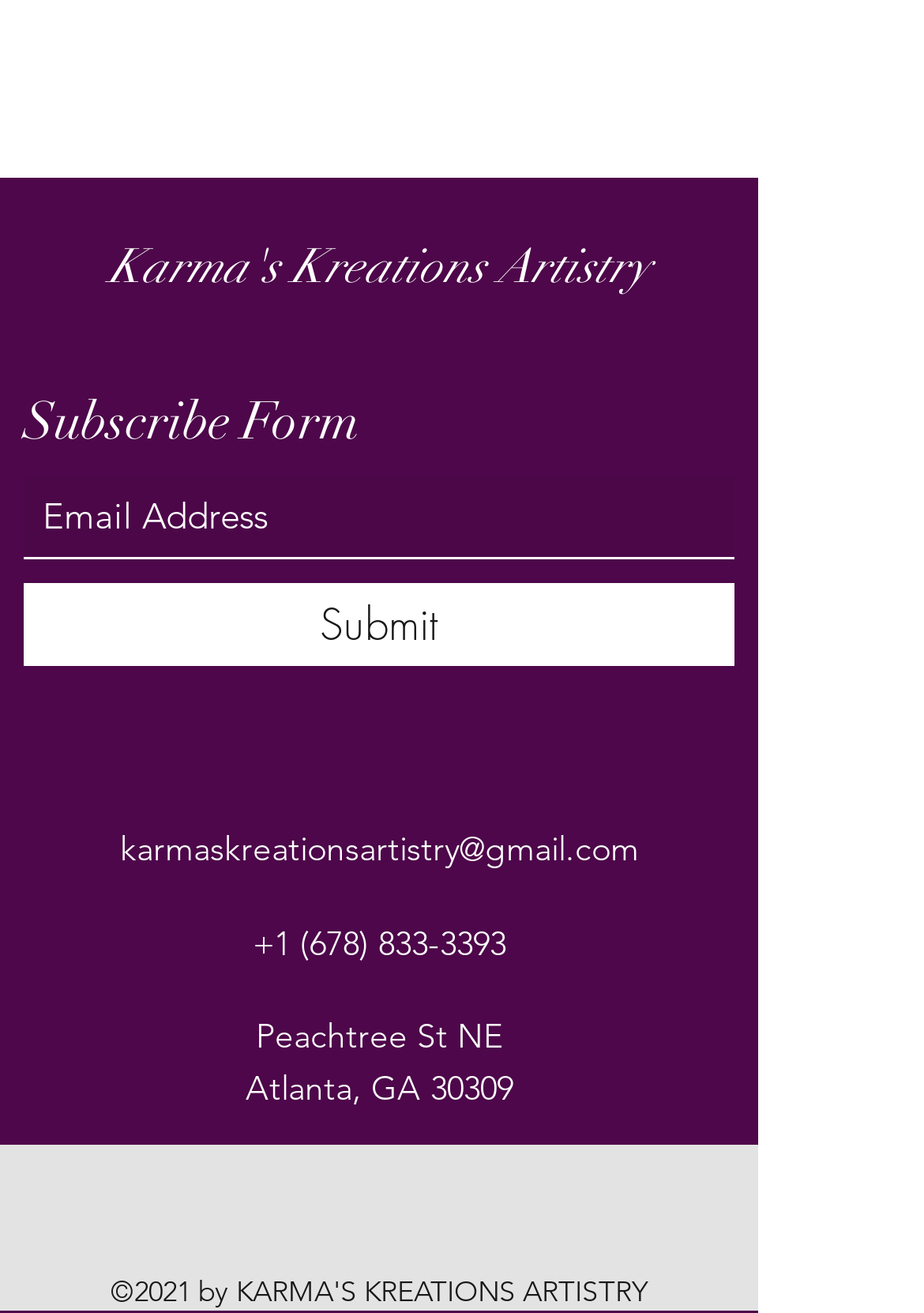Please provide the bounding box coordinates for the element that needs to be clicked to perform the following instruction: "Visit Facebook page". The coordinates should be given as four float numbers between 0 and 1, i.e., [left, top, right, bottom].

[0.269, 0.892, 0.321, 0.928]